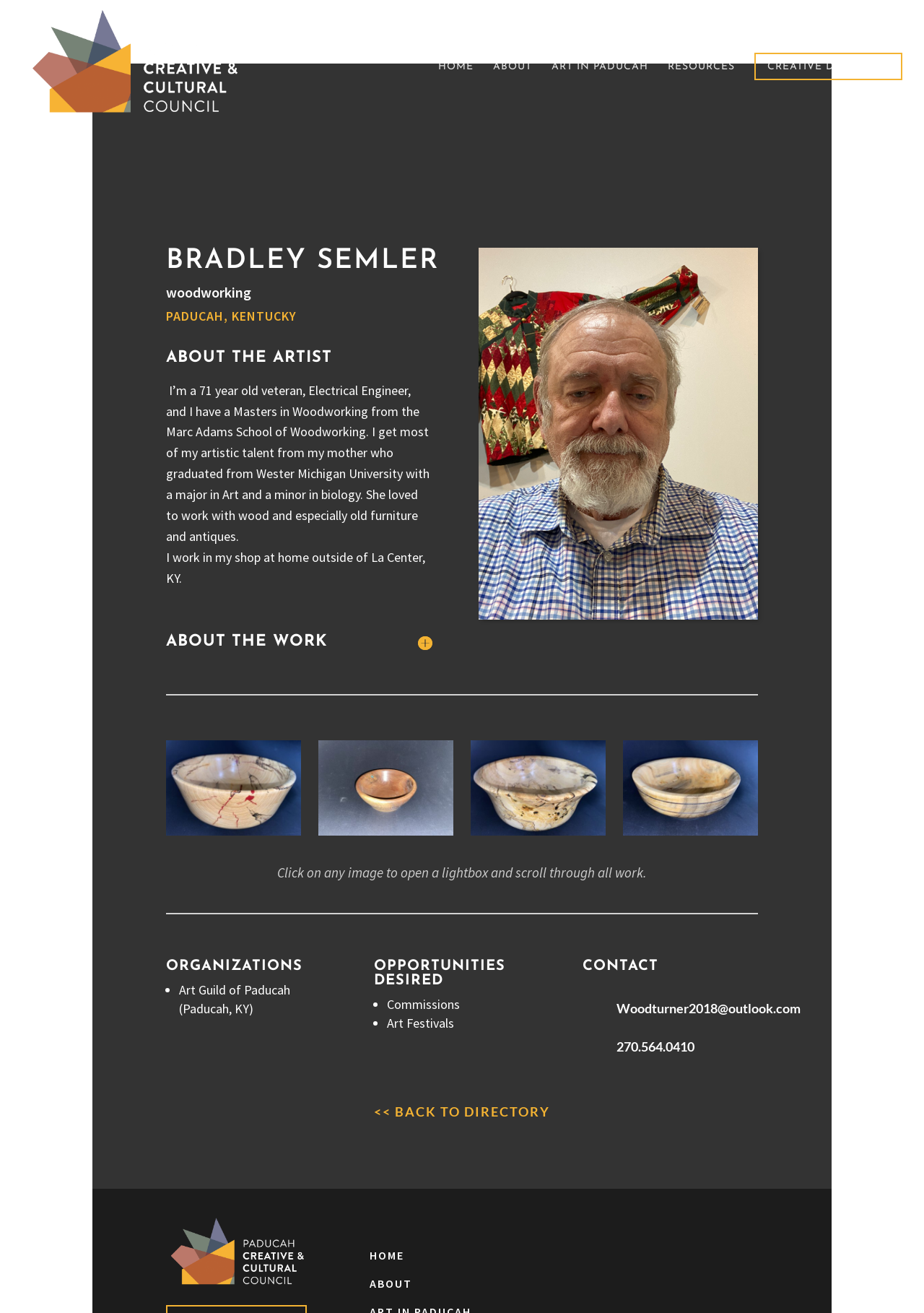Please pinpoint the bounding box coordinates for the region I should click to adhere to this instruction: "Open the lightbox".

[0.3, 0.658, 0.7, 0.671]